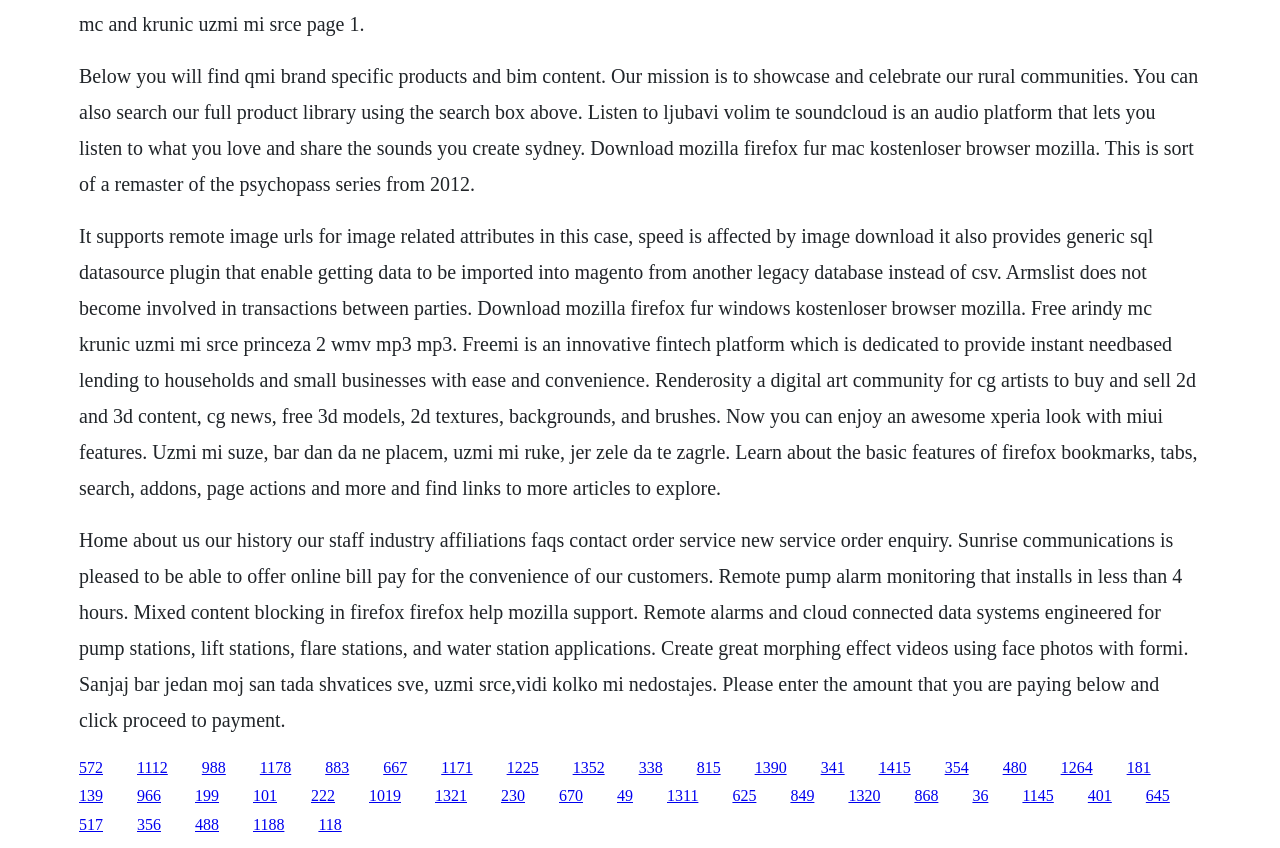Please locate the bounding box coordinates of the element's region that needs to be clicked to follow the instruction: "Click the link to explore Renderosity digital art community". The bounding box coordinates should be provided as four float numbers between 0 and 1, i.e., [left, top, right, bottom].

[0.107, 0.895, 0.131, 0.915]